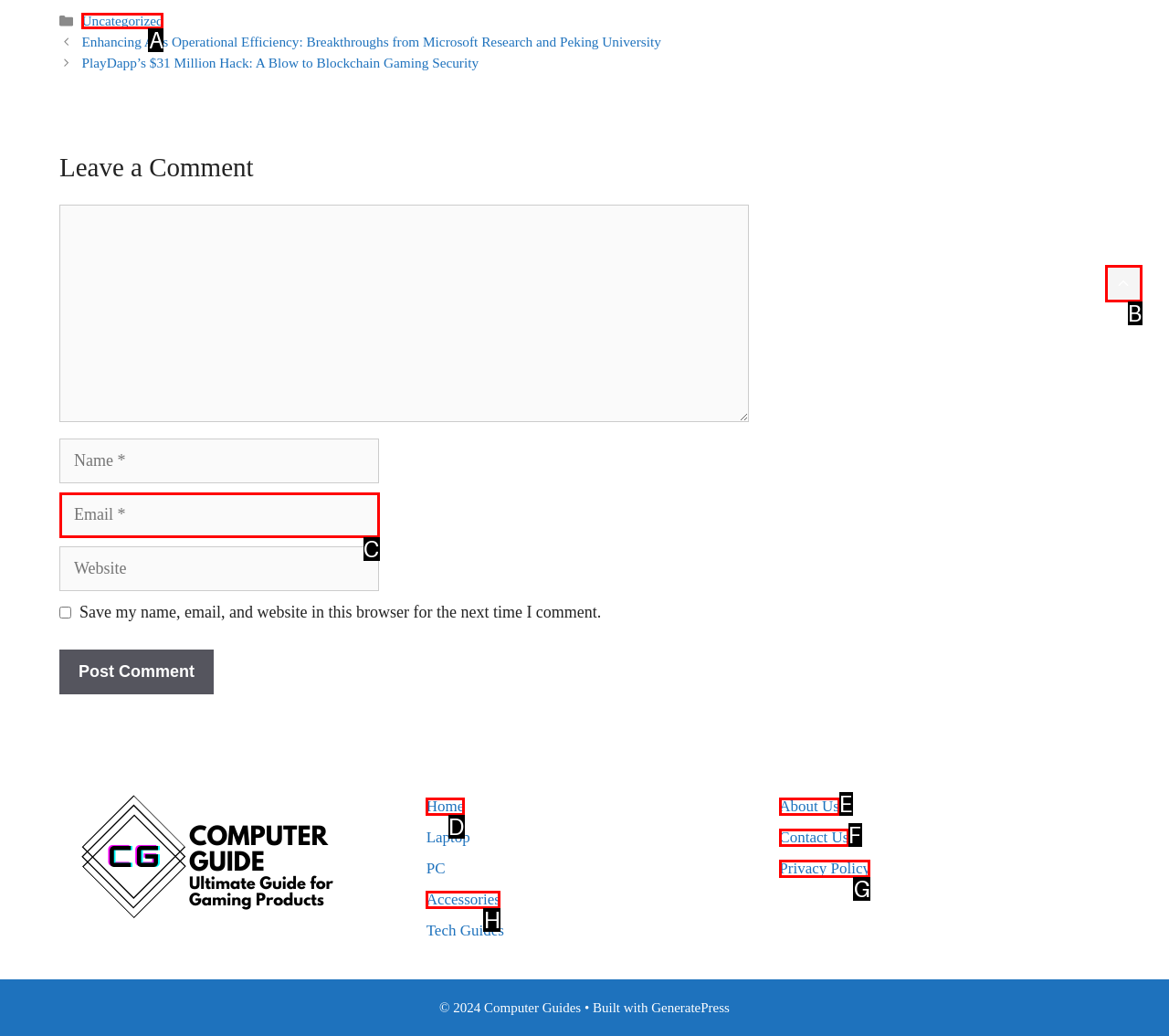Which option aligns with the description: Uncategorized? Respond by selecting the correct letter.

A